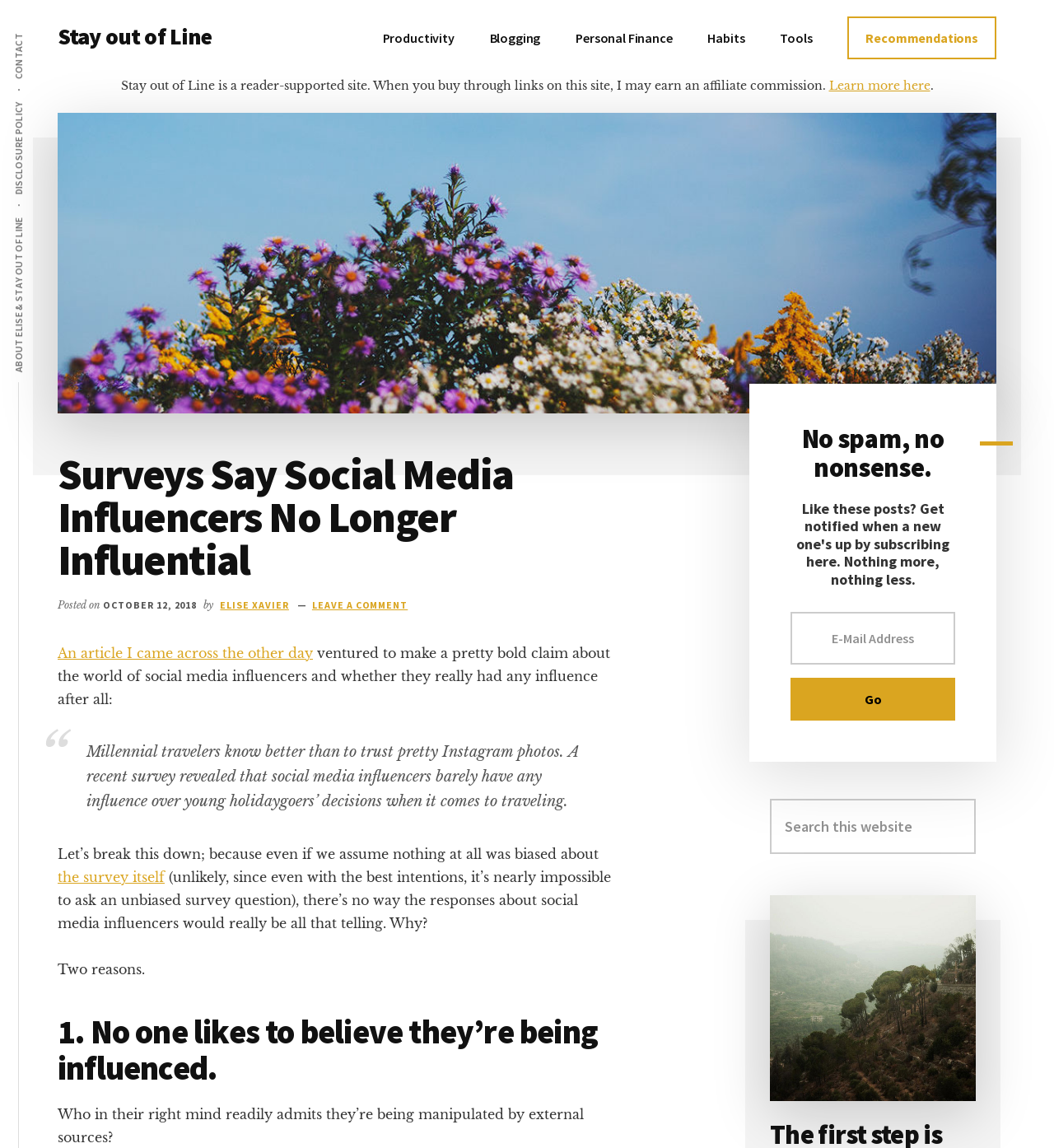What is the purpose of the textbox in the primary sidebar?
Refer to the image and respond with a one-word or short-phrase answer.

To enter email address